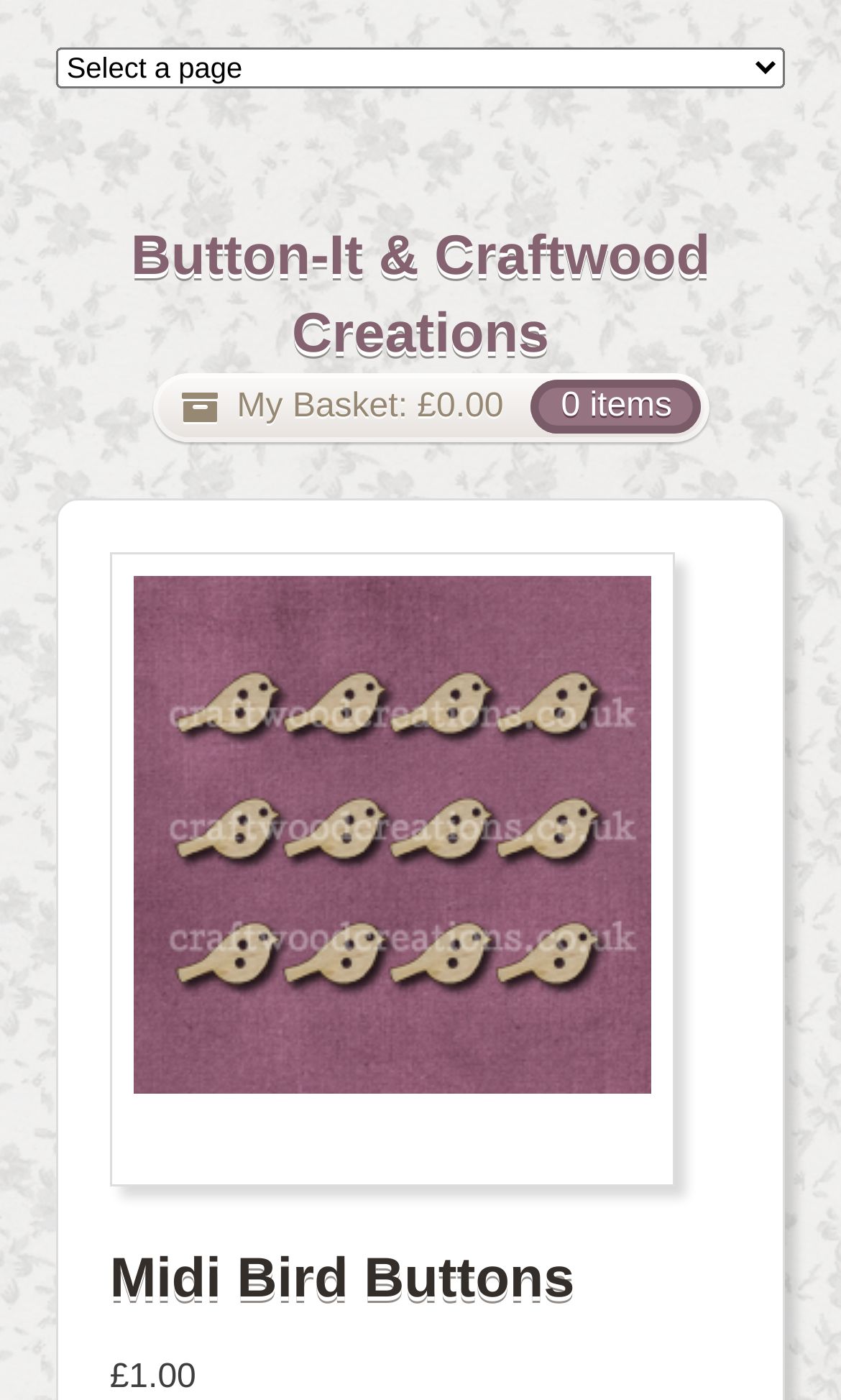Reply to the question with a brief word or phrase: What is the shape of the buttons?

Bird